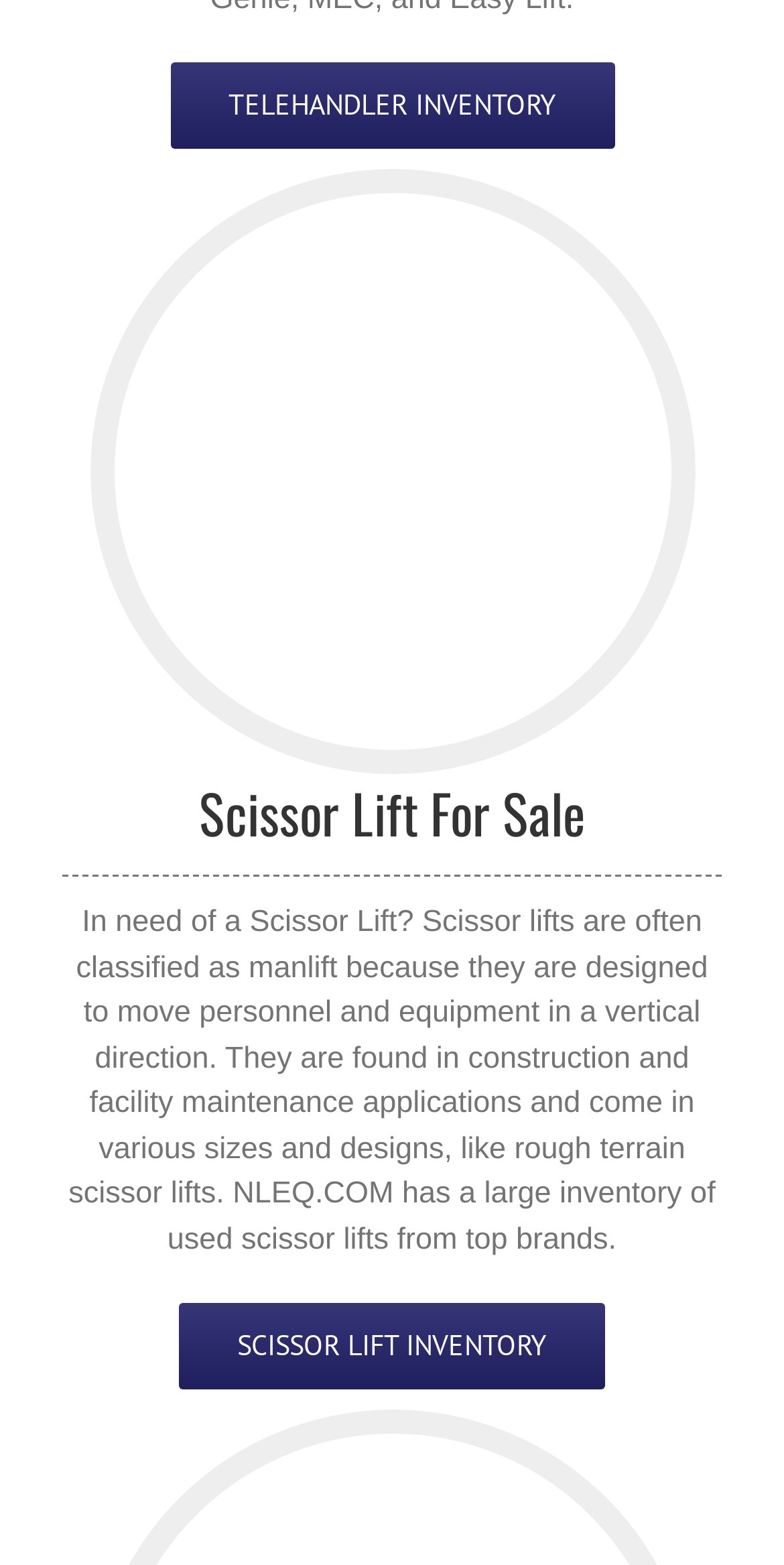What is the function of the image on this webpage?
Provide an in-depth and detailed explanation in response to the question.

The image element is a child of the 'Scissor Lift For Sale' link, and its bounding box coordinates suggest it is placed below the link, implying that it is used to illustrate or represent a scissor lift.